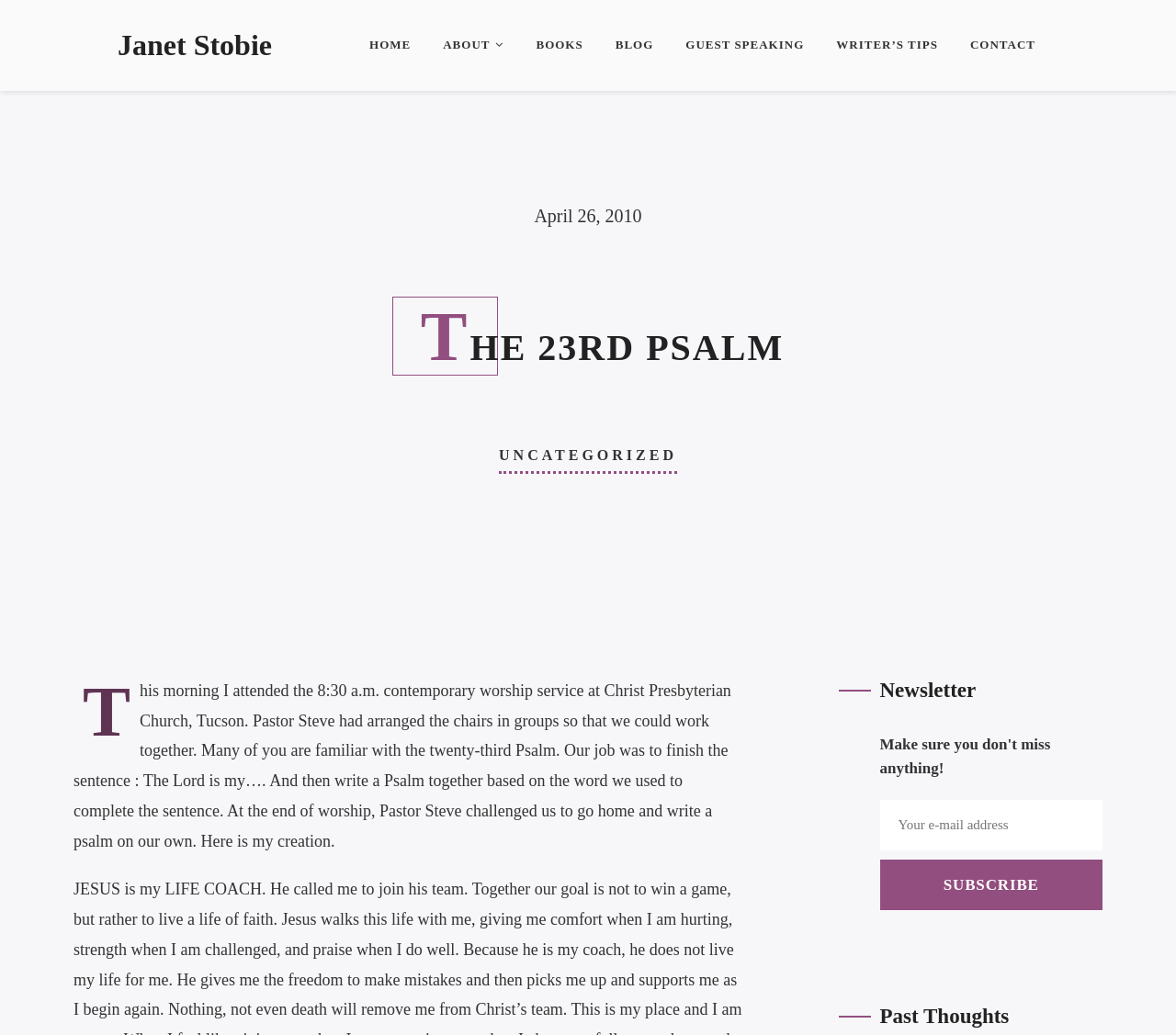Identify the bounding box of the UI element that matches this description: "Guest Speaking".

[0.571, 0.0, 0.696, 0.088]